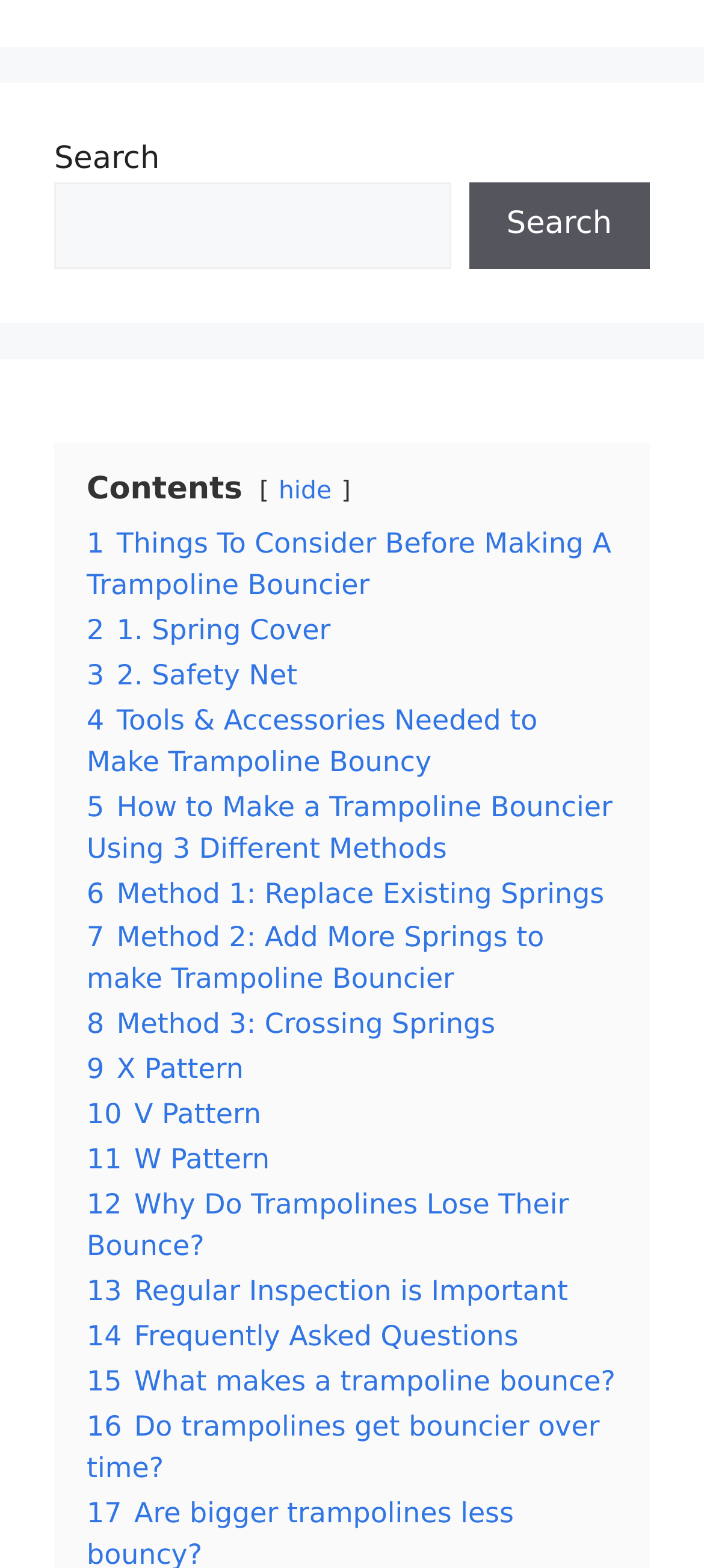Please identify the coordinates of the bounding box that should be clicked to fulfill this instruction: "Click on 'Frequently Asked Questions'".

[0.123, 0.842, 0.736, 0.862]